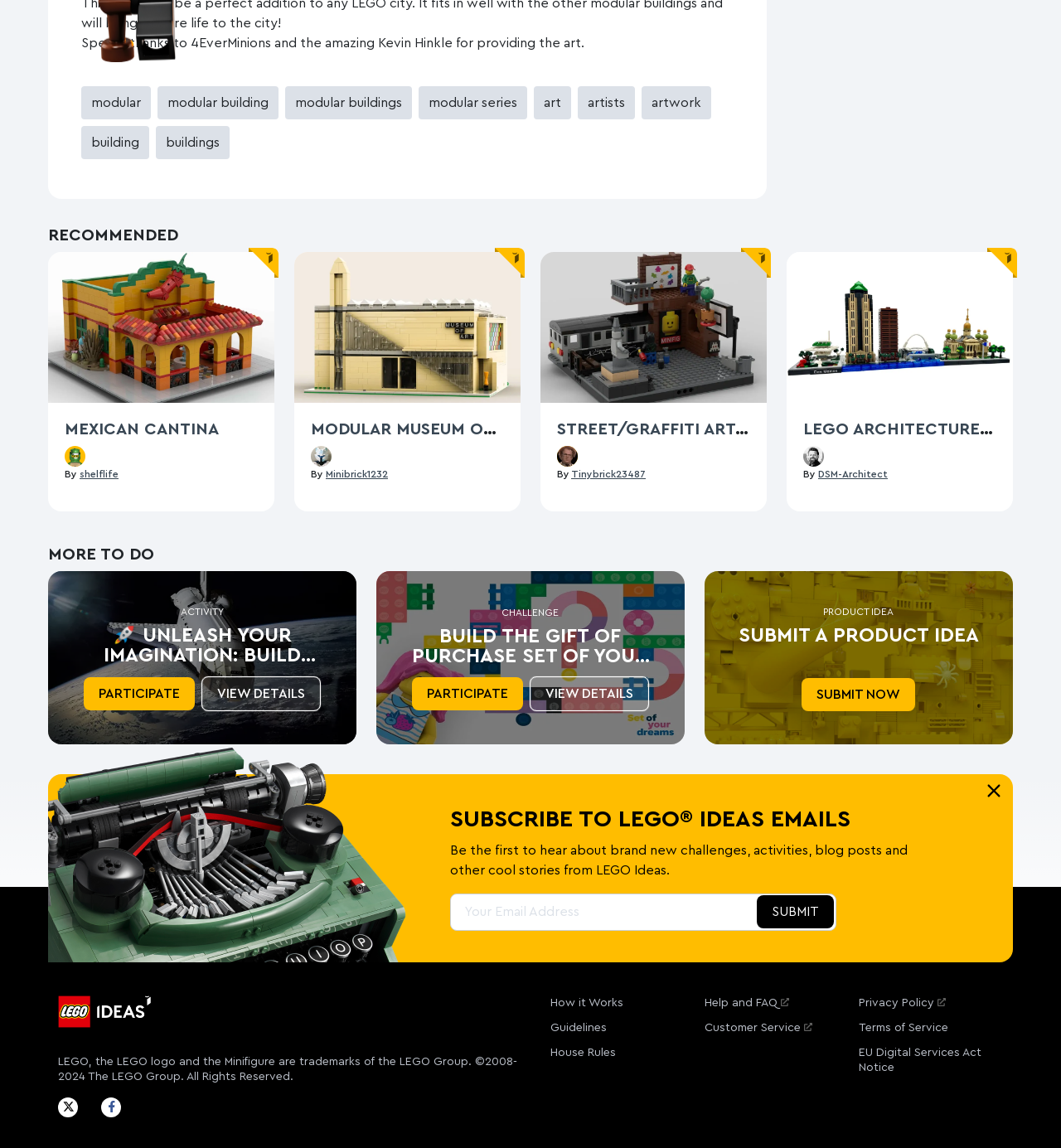Extract the bounding box coordinates of the UI element described by: "Modular Museum Of Art". The coordinates should include four float numbers ranging from 0 to 1, e.g., [left, top, right, bottom].

[0.293, 0.367, 0.498, 0.381]